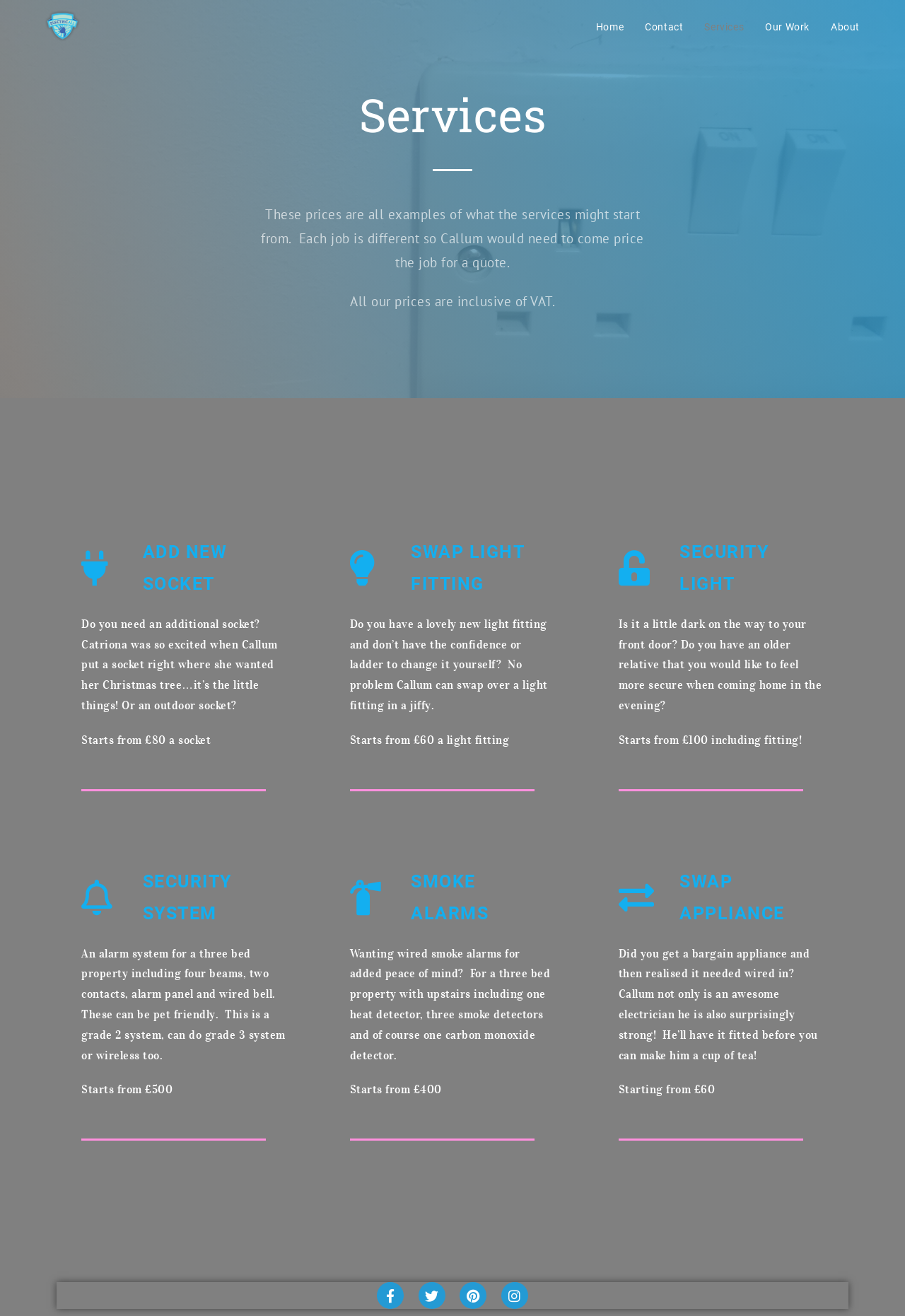Pinpoint the bounding box coordinates of the area that must be clicked to complete this instruction: "Click on the 'About' link".

[0.906, 0.0, 0.962, 0.041]